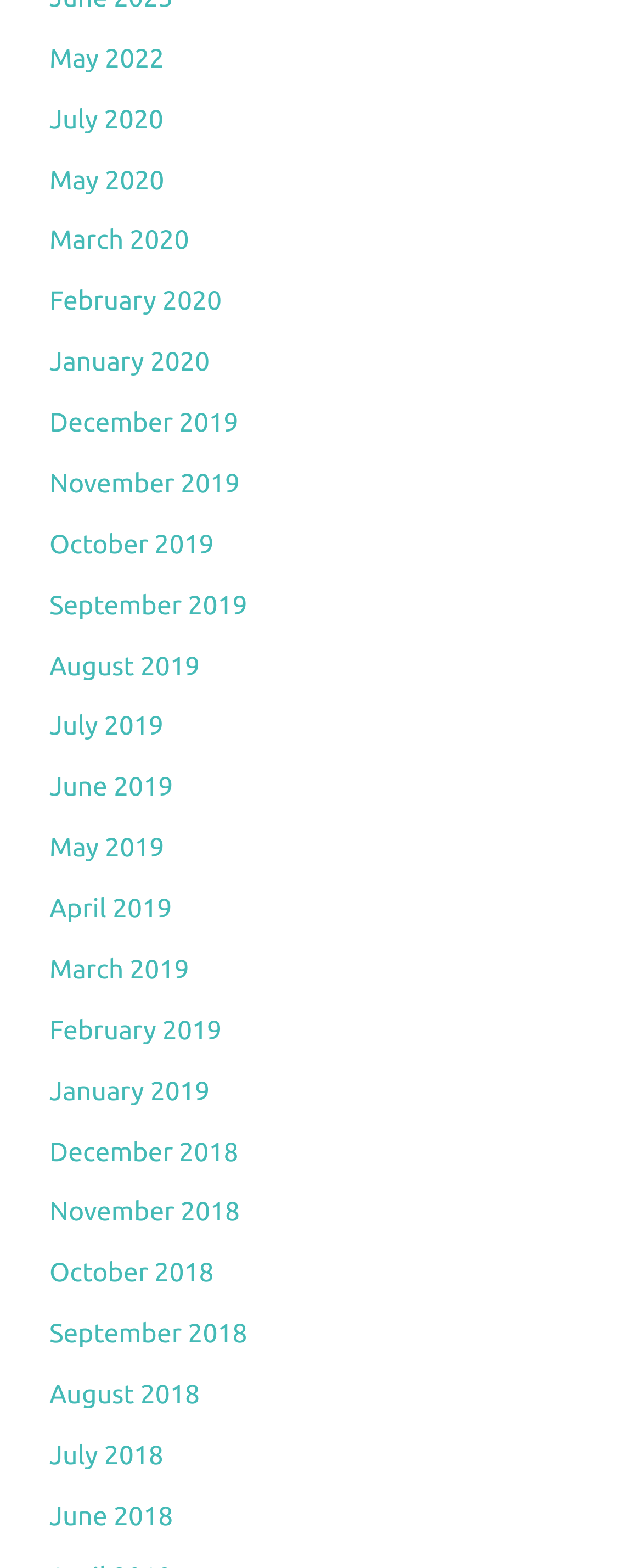How many months are available in 2020?
Based on the image, answer the question in a detailed manner.

I counted the number of links with '2020' in their text and found that there are 5 months available in 2020: May 2020, July 2020, March 2020, February 2020, and January 2020.